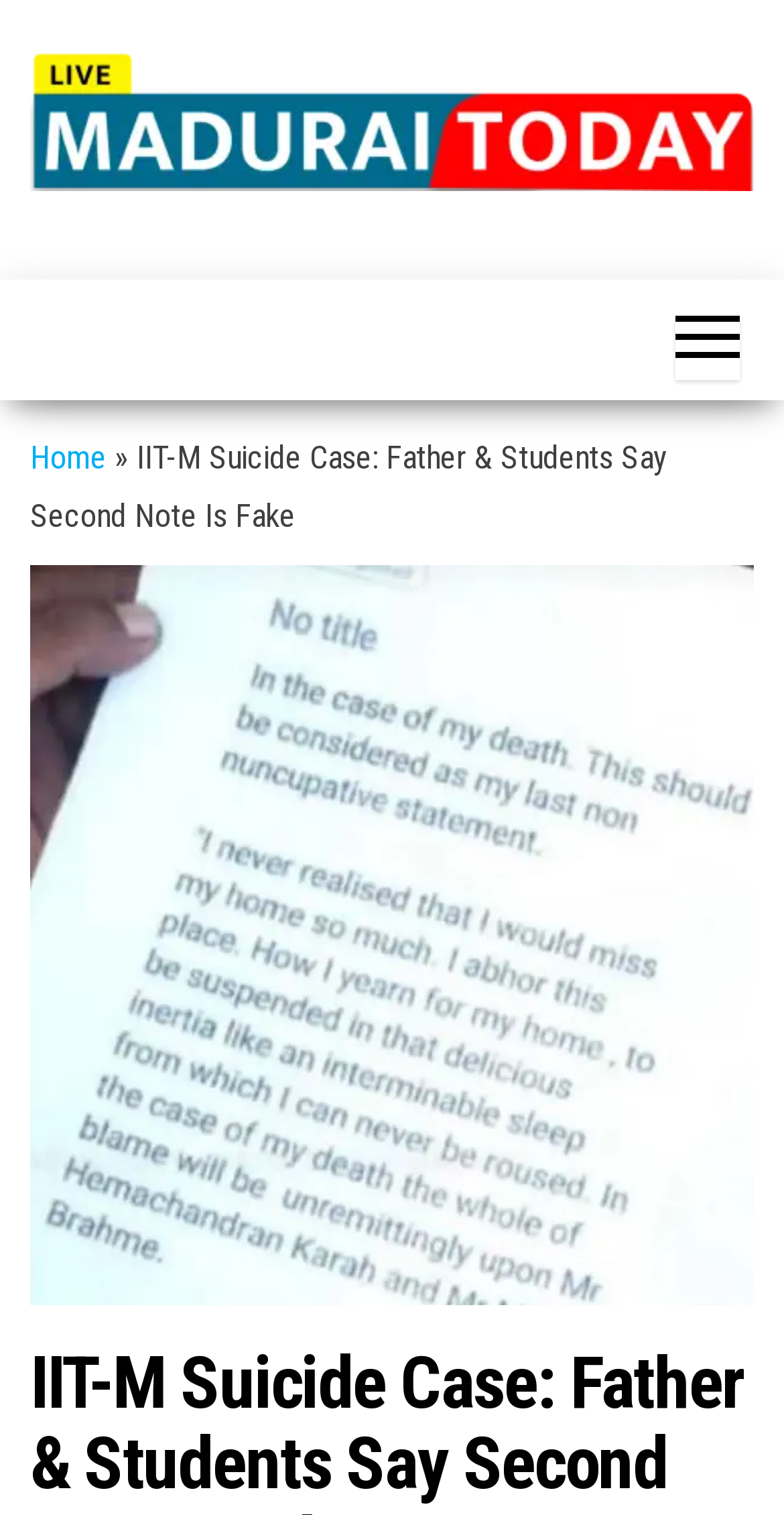What is the main title displayed on this webpage?

IIT-M Suicide Case: Father & Students Say Second Note Is Fake